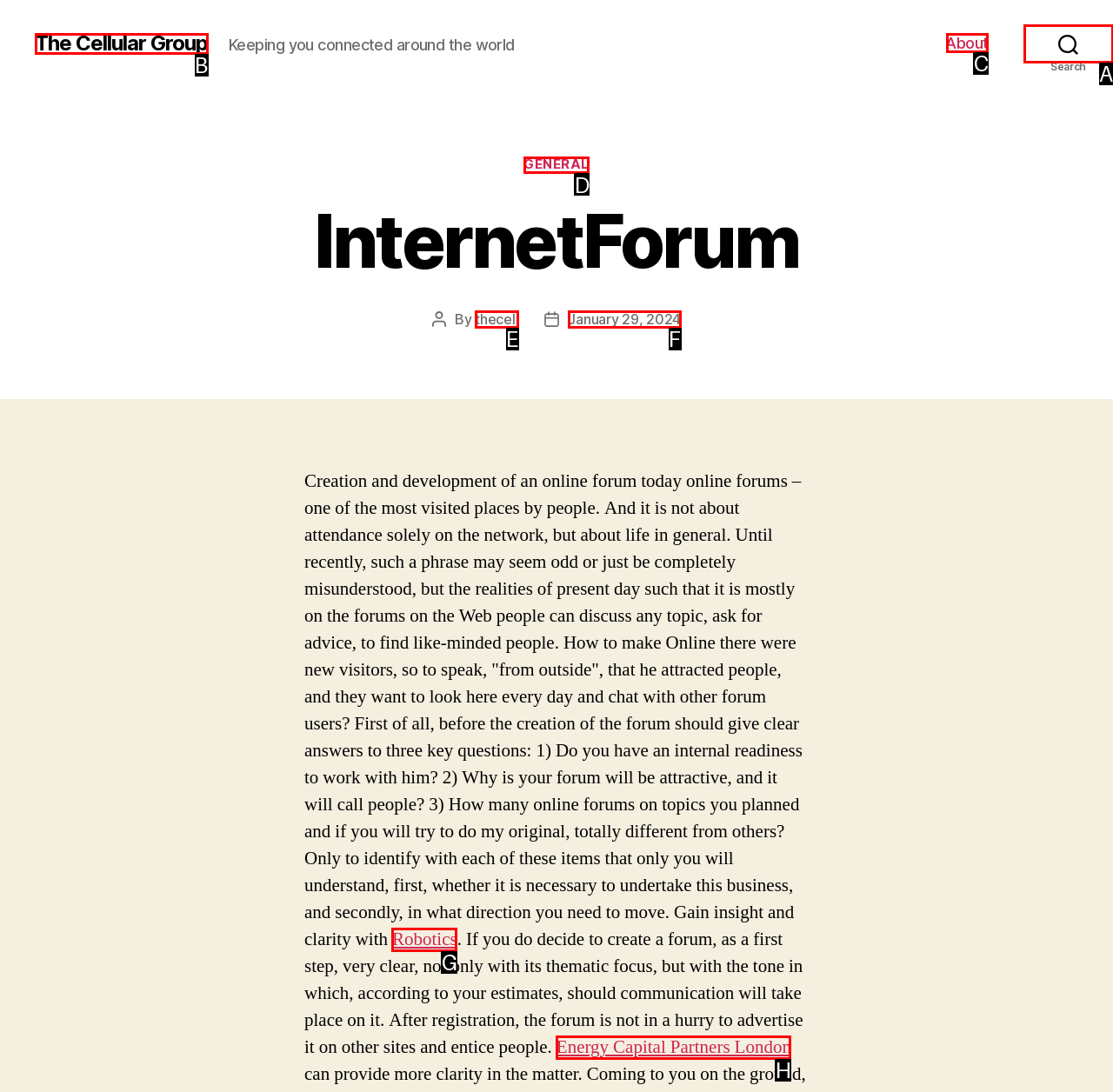For the task: Click on the 'About' link, specify the letter of the option that should be clicked. Answer with the letter only.

C